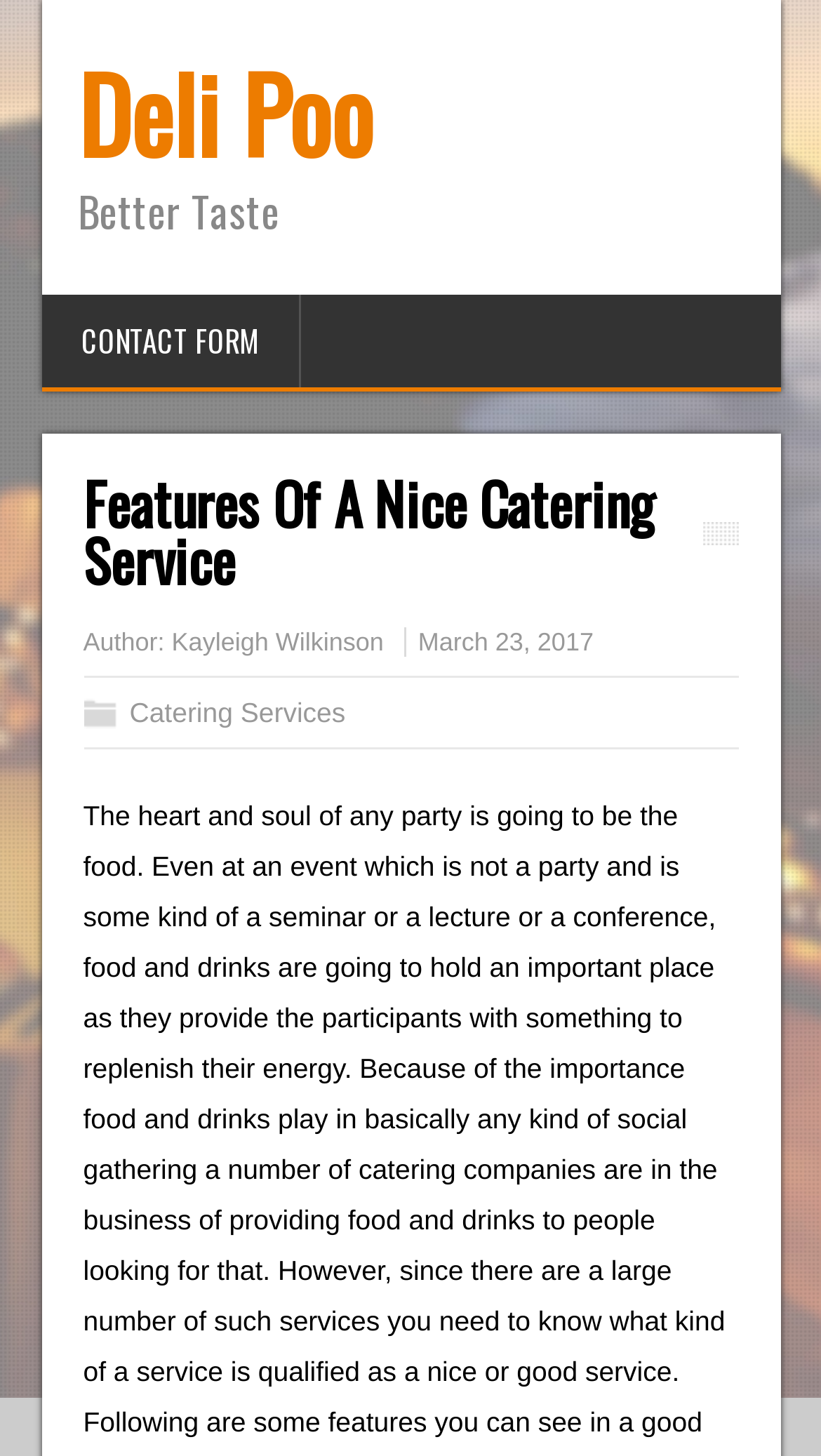Provide a thorough description of the webpage's content and layout.

The webpage appears to be a blog post or article about catering services, specifically discussing the features of a nice catering service. At the top left of the page, there is a link to "Deli Poo", which is likely the website's title or logo. Next to it, there is a static text "Better Taste", which could be a slogan or tagline.

Below these elements, there is a link to a "CONTACT FORM" at the top center of the page. Further down, there is a heading that reads "Features Of A Nice Catering Service", which is the main title of the article. 

To the right of the title, there is a section that displays the author's information, including a static text "Author:" and a link to the author's name, "Kayleigh Wilkinson". The publication date, "March 23, 2017", is also displayed in this section.

On the left side of the page, below the title, there is a link to "Catering Services", which might be a category or related topic. Overall, the webpage seems to be a informative article about catering services, with a focus on the features that make a catering service nice.